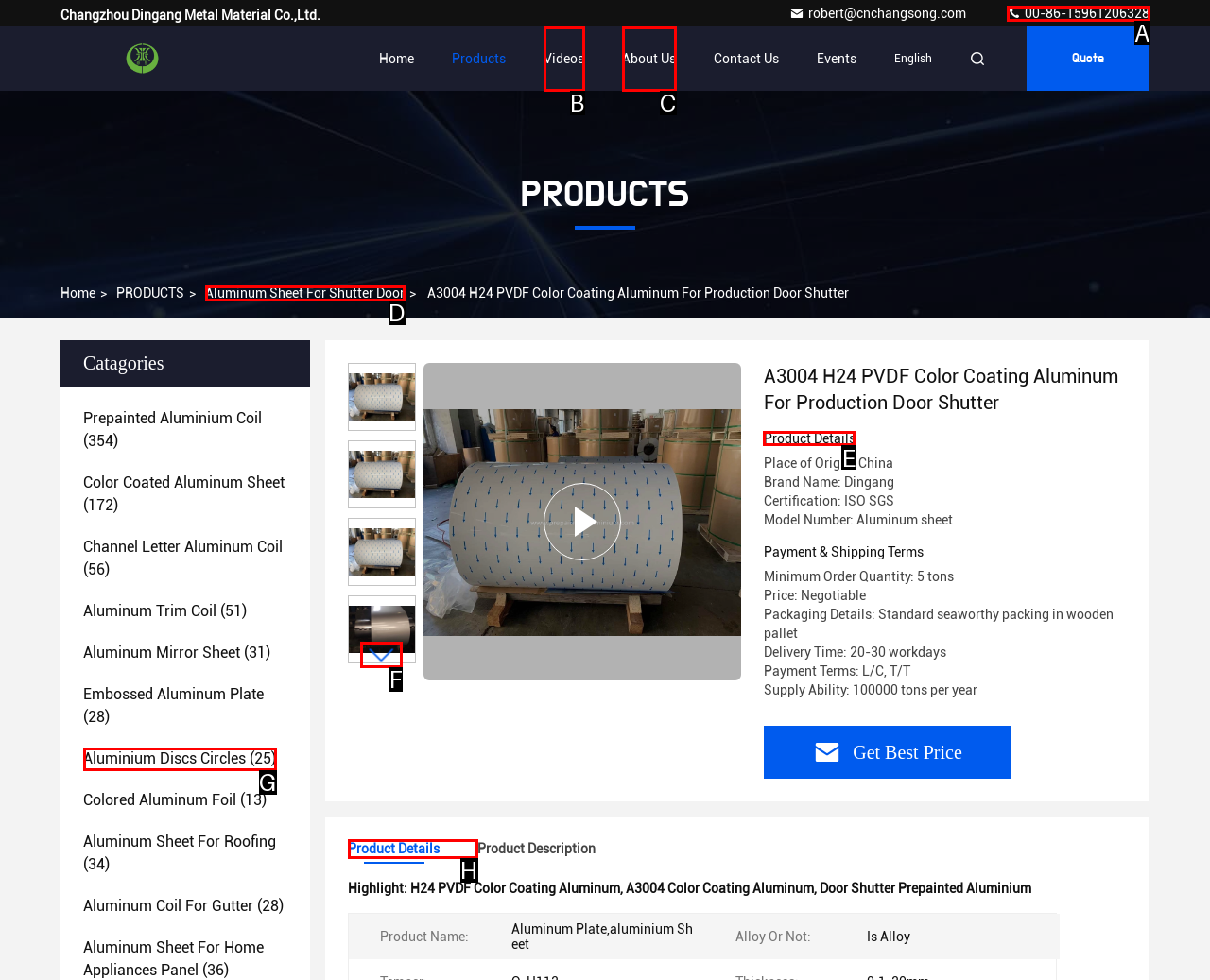For the task: View 'NORA 5 5th Conference 2023 Middelburg, The Netherlands NORA 5', specify the letter of the option that should be clicked. Answer with the letter only.

None